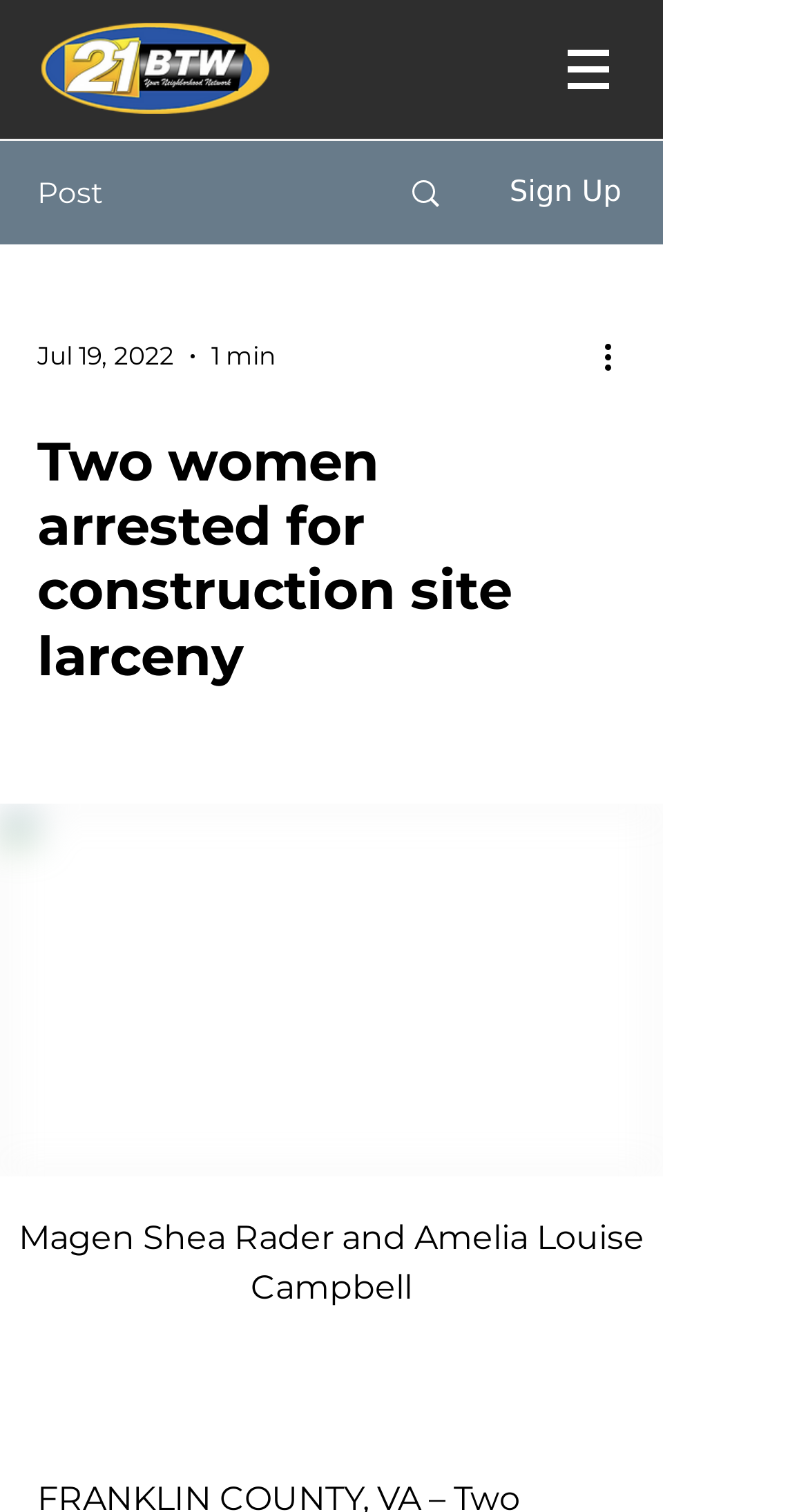Answer the following in one word or a short phrase: 
How long ago was the post published?

1 min